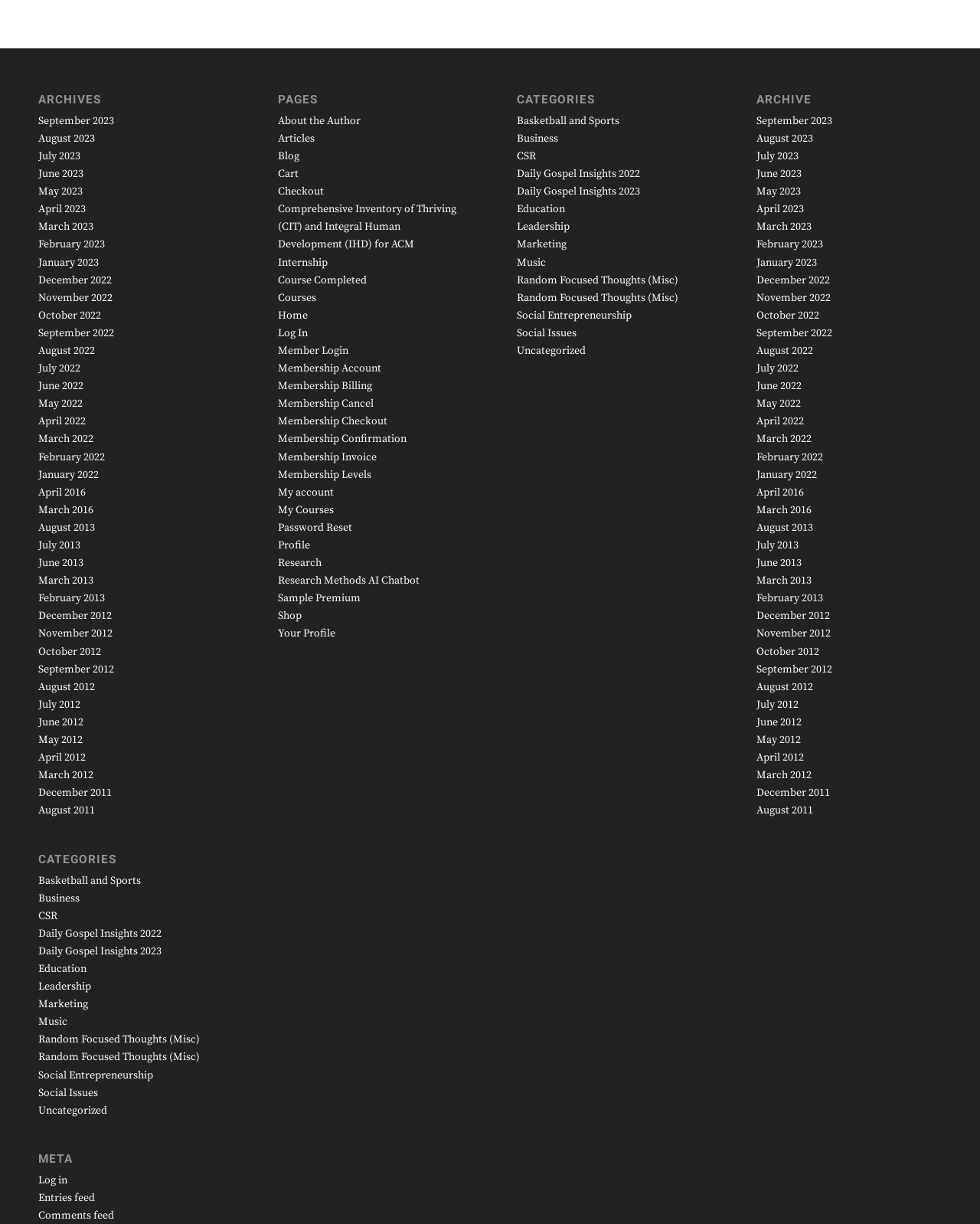Can you specify the bounding box coordinates for the region that should be clicked to fulfill this instruction: "go to about the author page".

[0.283, 0.093, 0.368, 0.104]